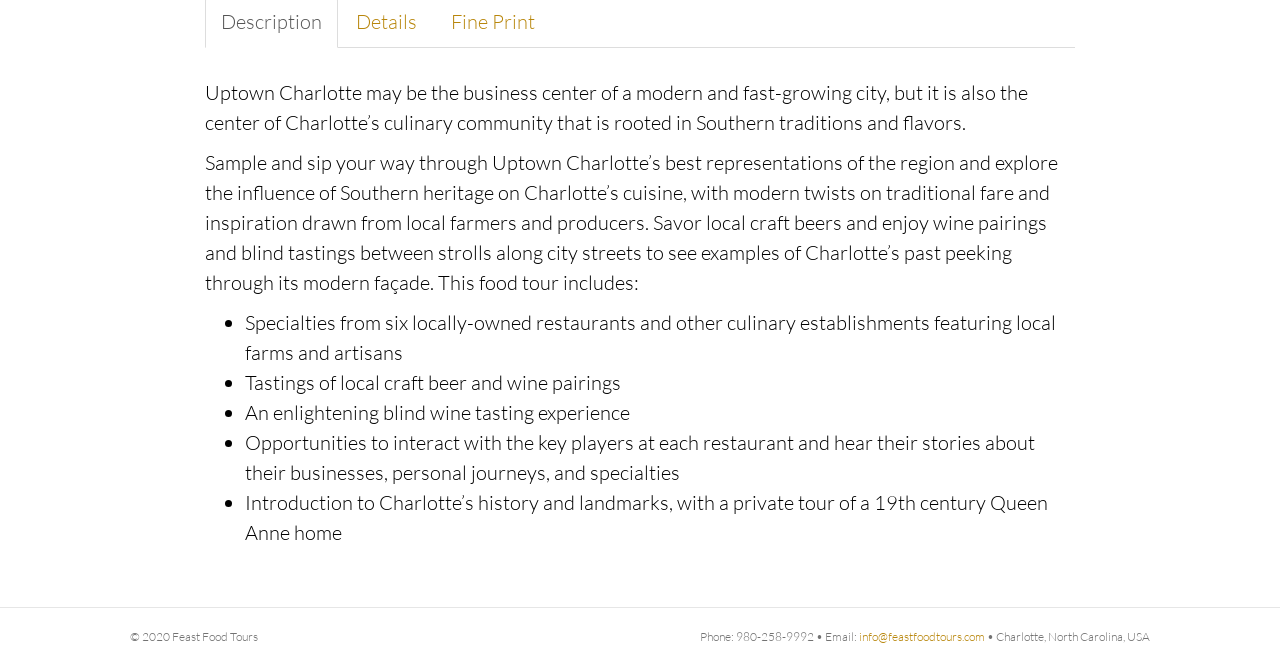Determine the bounding box for the UI element described here: "info@feastfoodtours.com".

[0.671, 0.944, 0.77, 0.966]